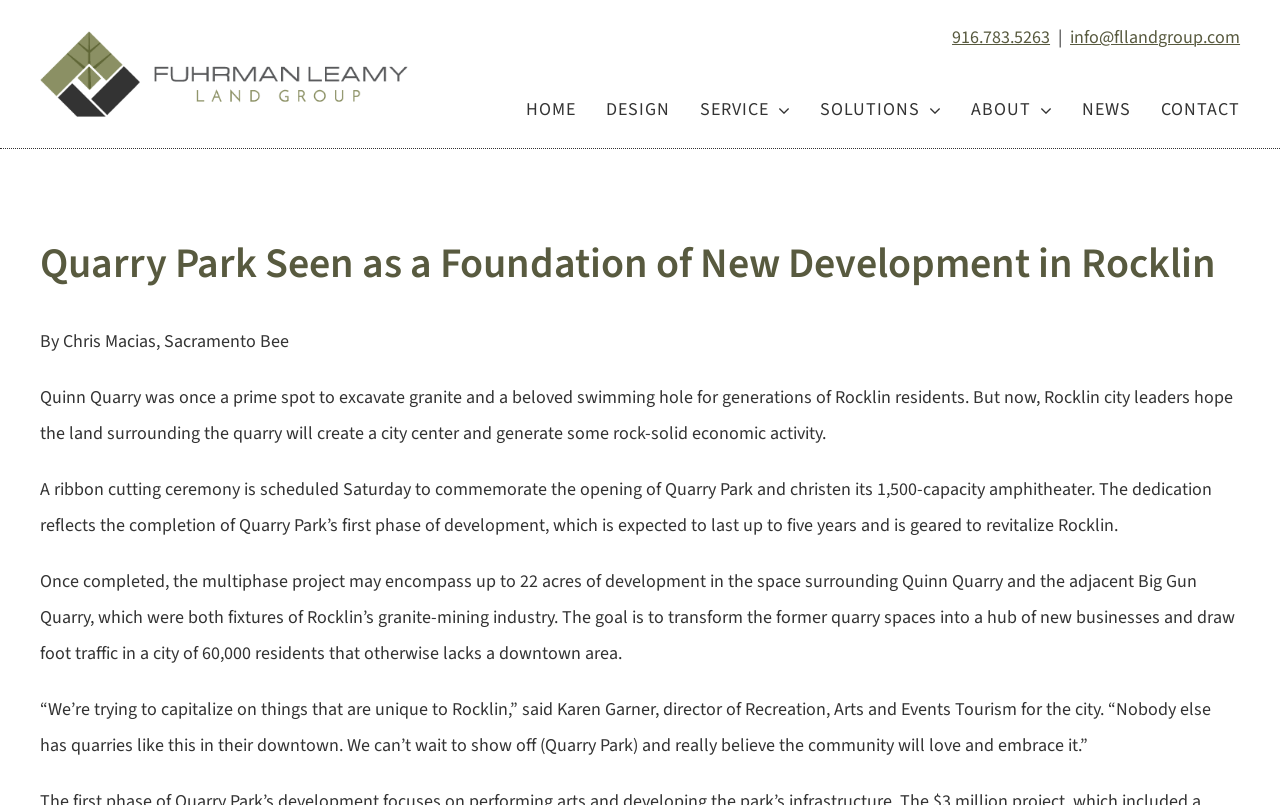Given the description "alt="Fuhrman Leamy Land Group Logo"", determine the bounding box of the corresponding UI element.

[0.031, 0.033, 0.319, 0.064]